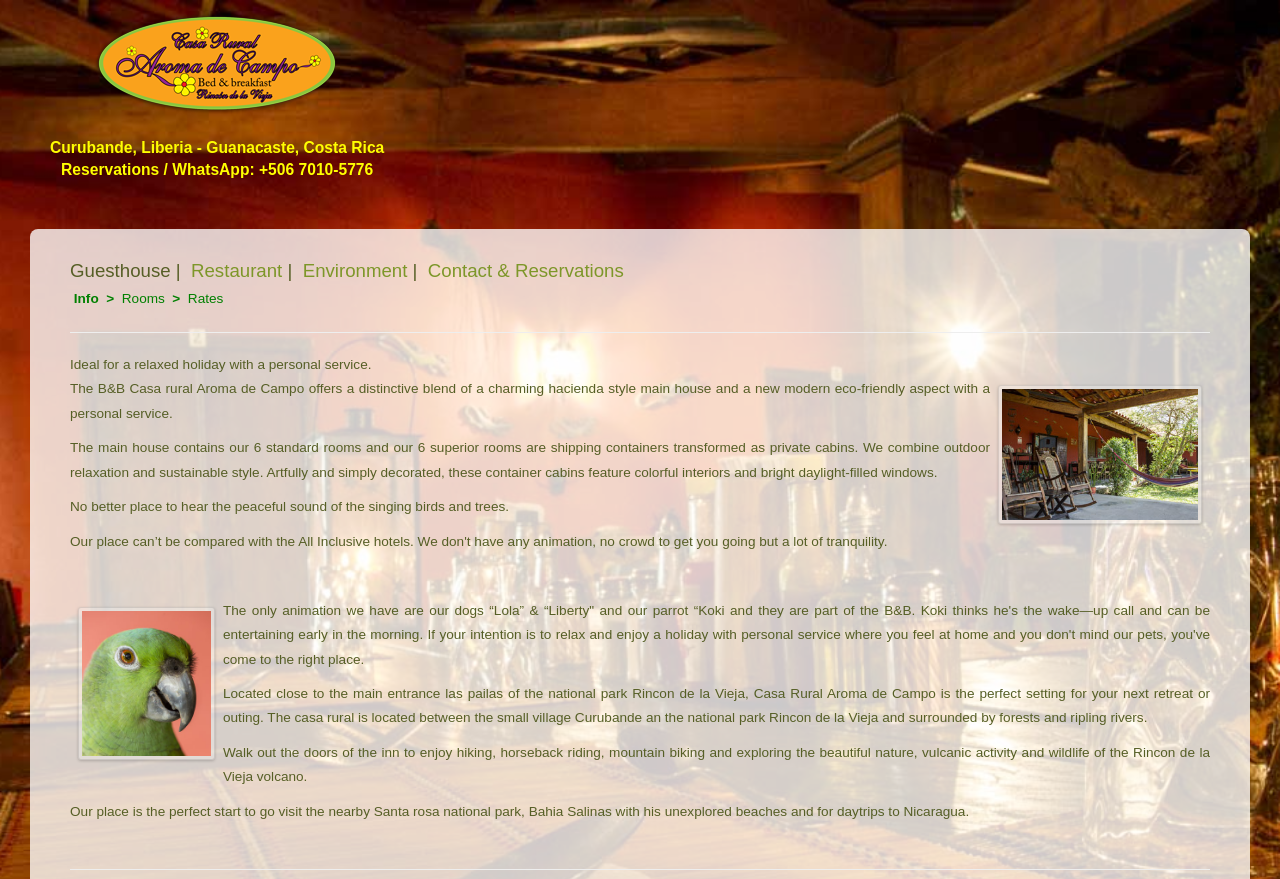What is located close to the main entrance of the national park?
Please provide a comprehensive answer based on the details in the screenshot.

According to the StaticText 'Located close to the main entrance las pailas of the national park Rincon de la Vieja, Casa Rural Aroma de Campo is the perfect setting for your next retreat or outing.', Casa Rural Aroma de Campo is located close to the main entrance of the national park.